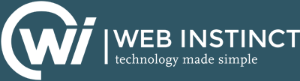Using the information in the image, give a comprehensive answer to the question: 
What is the color of the typography?

The text 'WEB INSTINCT' is set in a clear, modern typeface with white typography, which creates a professional and inviting appearance when combined with the deep, calming teal background.